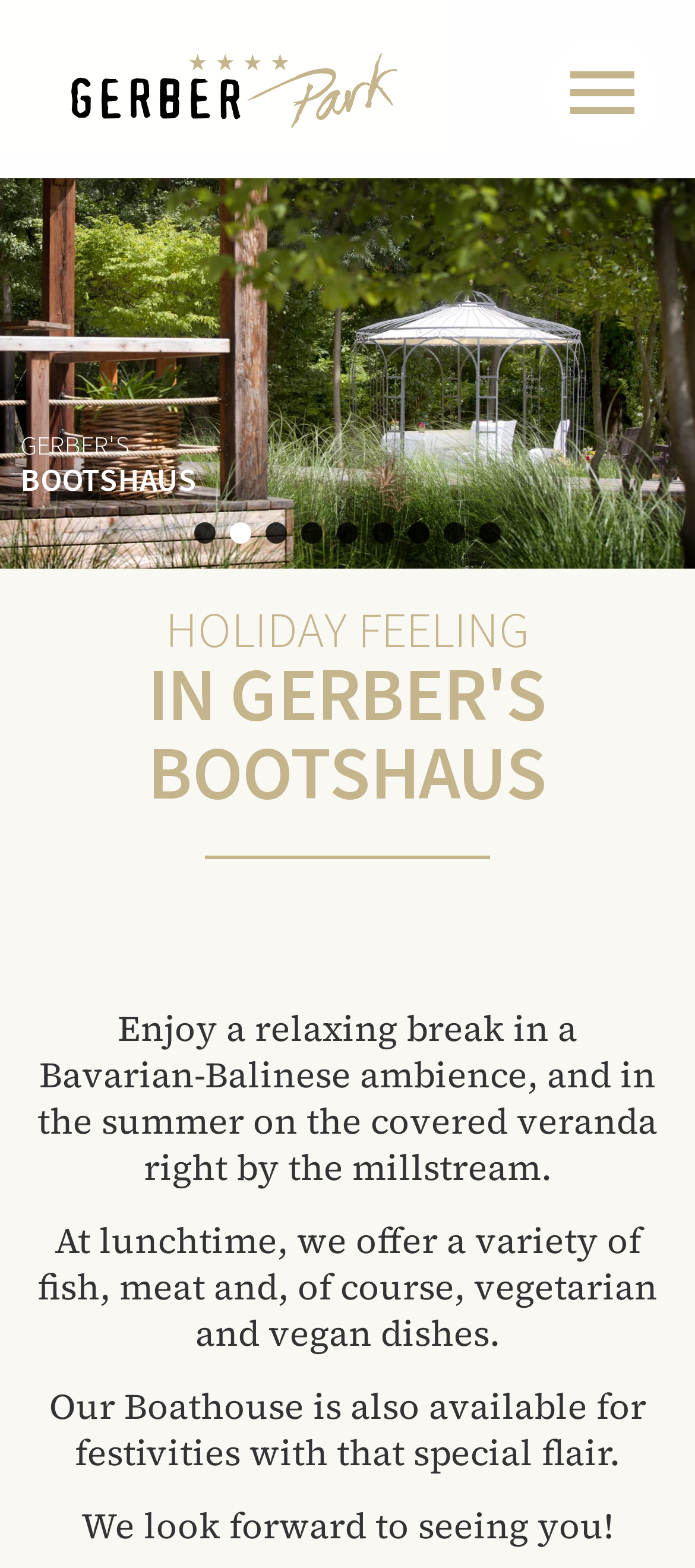Predict the bounding box of the UI element based on this description: "aria-label="Go to slide 7"".

[0.587, 0.334, 0.618, 0.347]